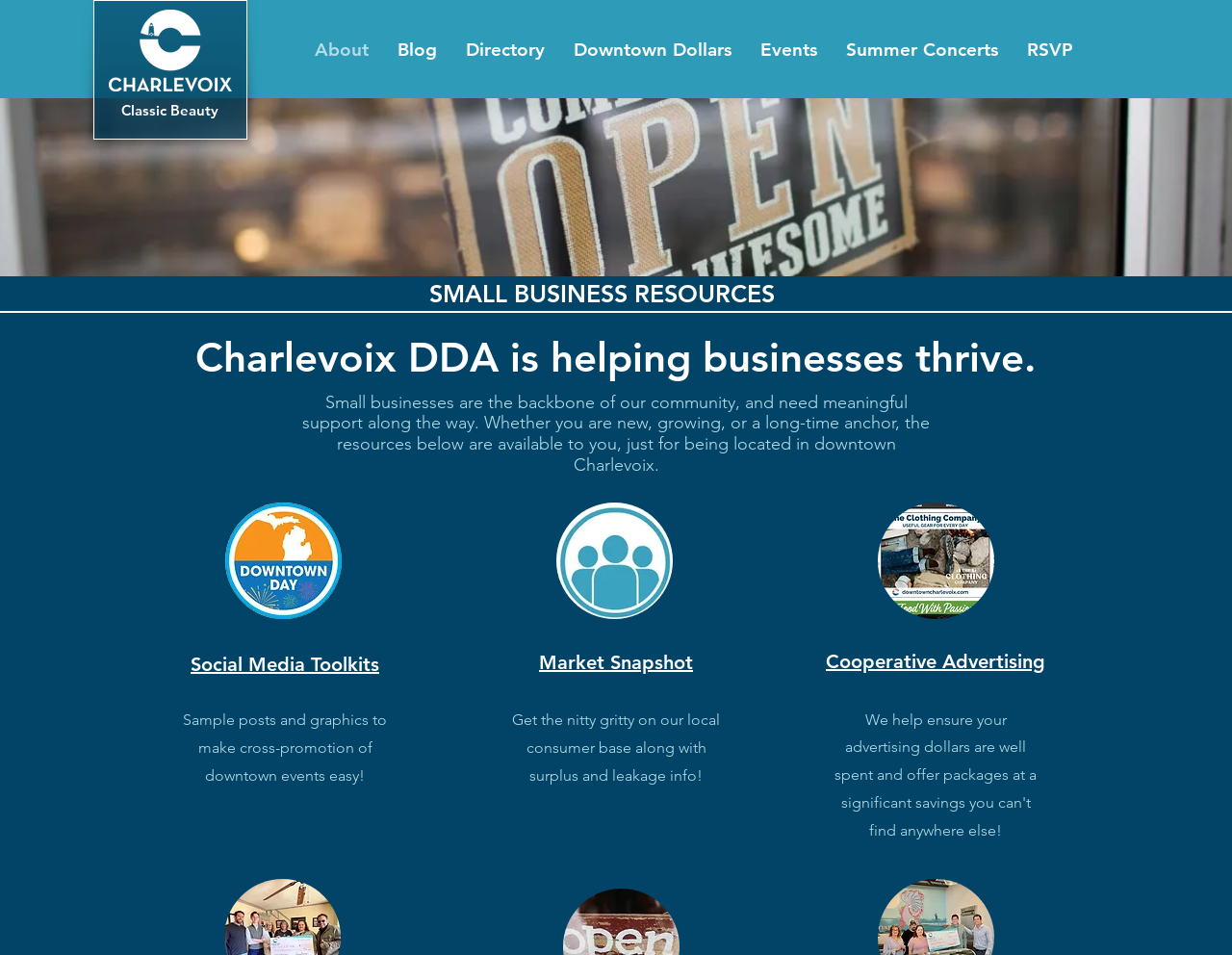Write an extensive caption that covers every aspect of the webpage.

The webpage is about the Charlevoix DDA, a business resource center that provides support to small businesses in downtown Charlevoix. At the top left corner, there is a Charlevoix logo, accompanied by a link to the homepage. Next to it, there are several navigation links, including "Classic Beauty", "About", "Blog", "Directory", "Downtown Dollars", "Events", "Summer Concerts", and "RSVP".

Below the navigation links, there is a heading that reads "SMALL BUSINESS RESOURCES". Underneath, there is a prominent heading that states "Charlevoix DDA is helping businesses thrive." This is followed by a paragraph of text that explains the importance of supporting small businesses in the community.

The webpage then presents various resources available to small businesses, including a "Downtown Day Logo PRESS.jpg" image, a link to "Social Media Toolkits" with a brief description, a "Screenshot 2022-09-20 113810.jpg" image, a link to "Market Snapshot" with a brief description, and a "Screenshot 2022-07-08 144351.jpg" image. There is also a link to "Cooperative Advertising" at the bottom right corner.

Overall, the webpage is organized into clear sections, with headings and brief descriptions that provide an overview of the resources available to small businesses in downtown Charlevoix.